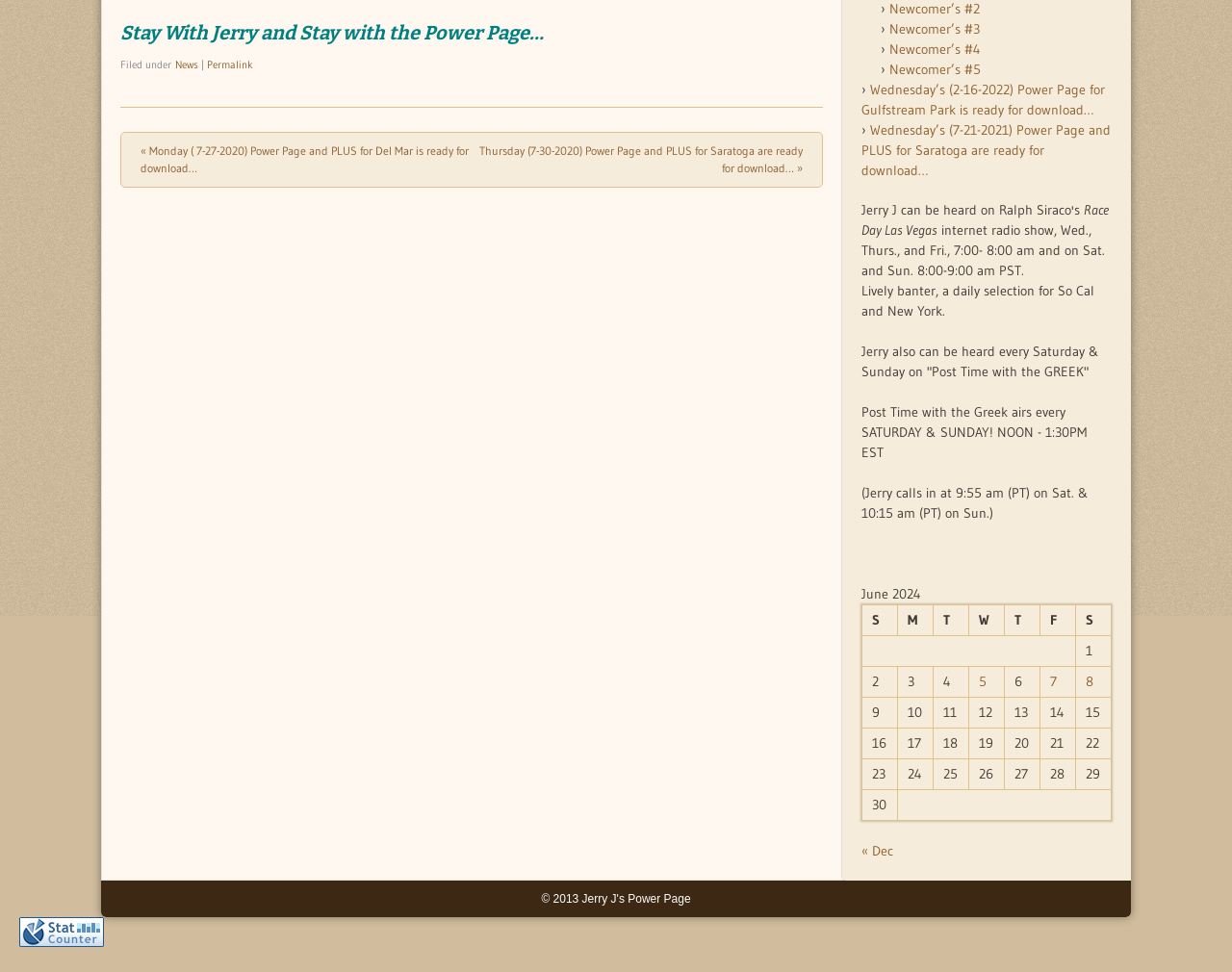Find and provide the bounding box coordinates for the UI element described here: "Report vulnerability". The coordinates should be given as four float numbers between 0 and 1: [left, top, right, bottom].

None